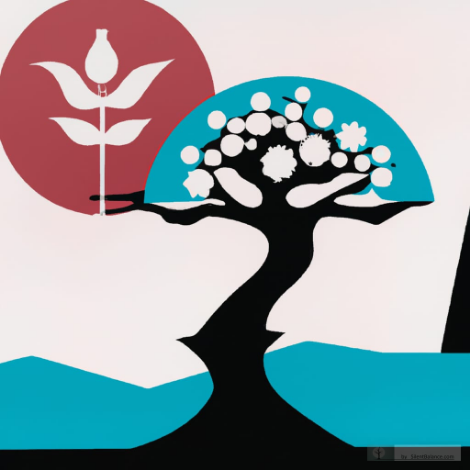What does the rose on the right represent?
Examine the webpage screenshot and provide an in-depth answer to the question.

According to the caption, the bold maroon circle on the right showcases a simplified rose, which suggests themes of beauty and love, illustrating how everyday objects can convey complex ideas and emotions.